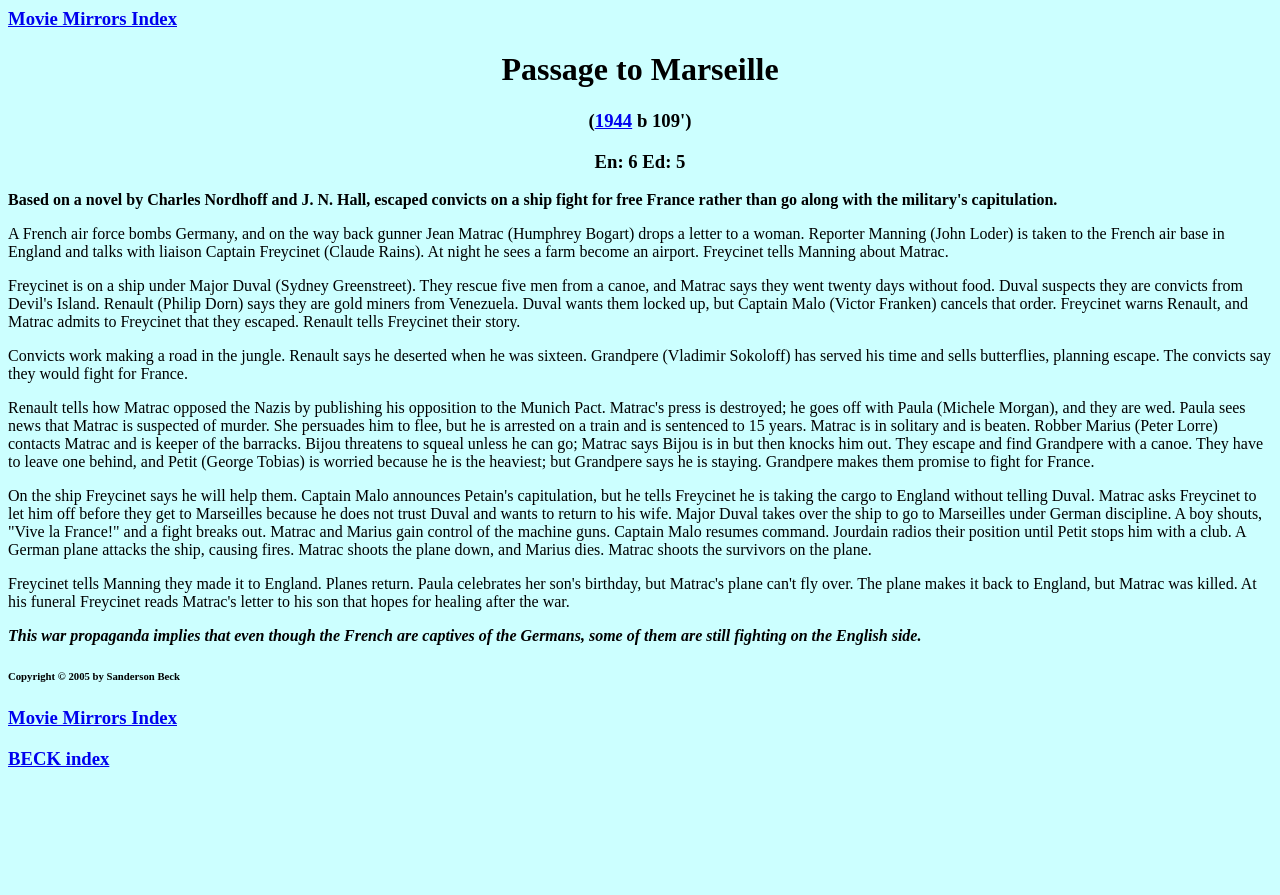Determine the bounding box of the UI component based on this description: "BECK index". The bounding box coordinates should be four float values between 0 and 1, i.e., [left, top, right, bottom].

[0.006, 0.836, 0.085, 0.859]